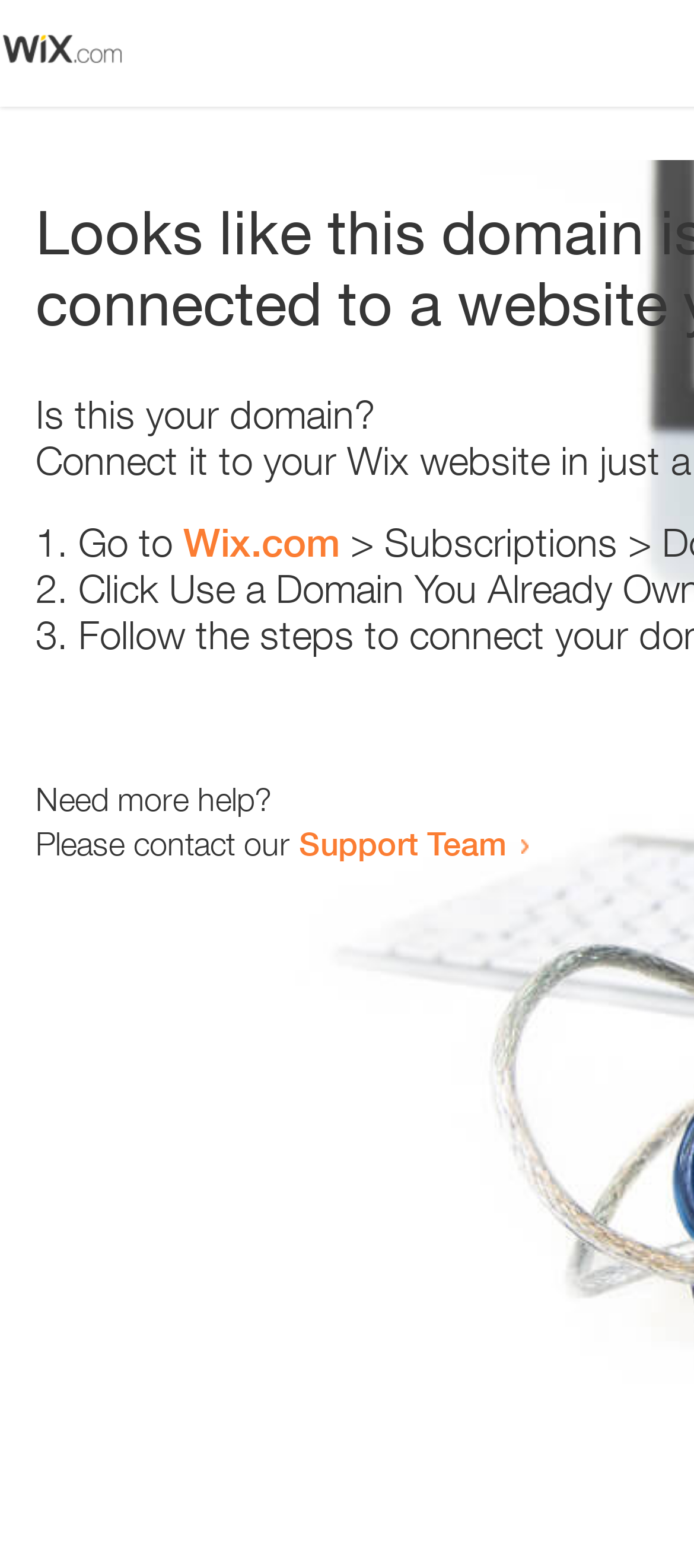Please analyze the image and give a detailed answer to the question:
What is the position of the image on the webpage?

The image is located at the top-left corner of the webpage, as indicated by its bounding box coordinates [0.0, 0.02, 0.179, 0.042], which have a small y1 value.